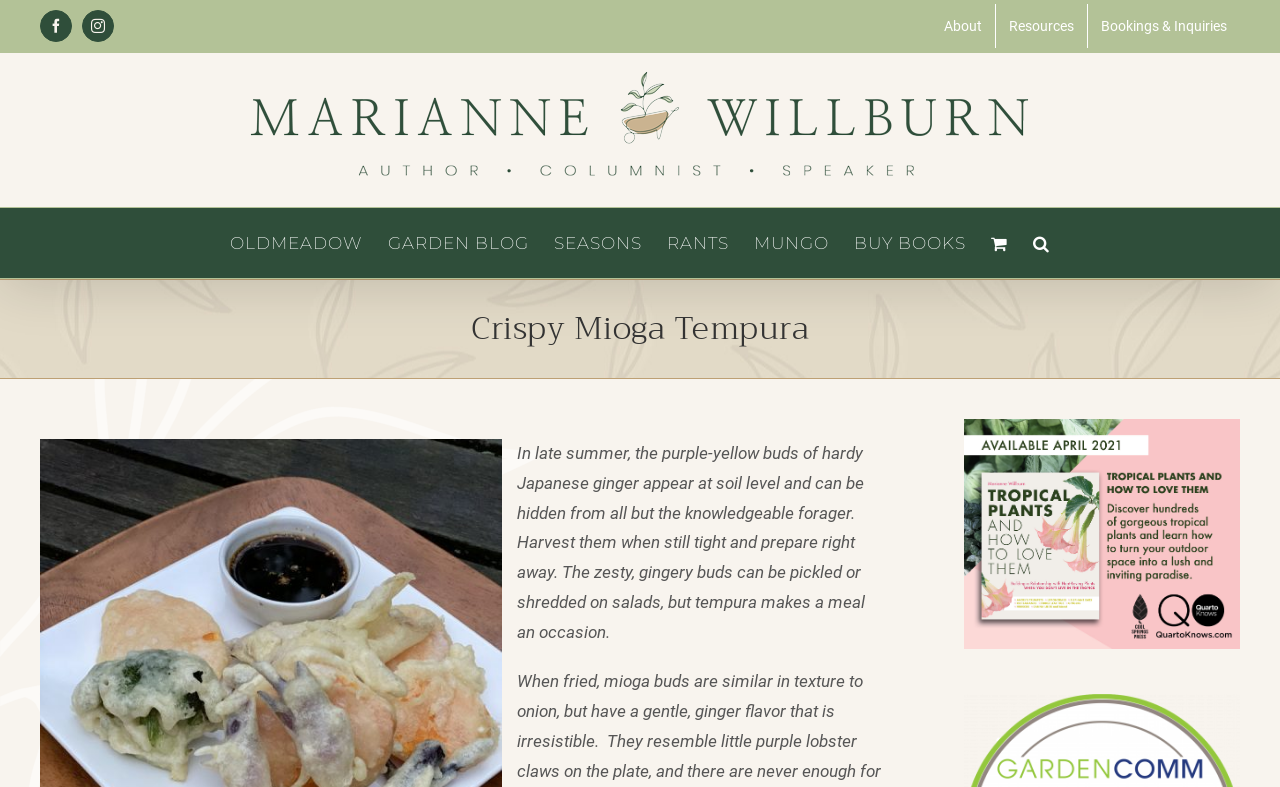Generate a comprehensive description of the webpage content.

This webpage is about Marianne's Crispy Mioga Tempura recipe. At the top left corner, there are social media links to Facebook and Instagram. Next to them, there is a secondary menu with links to "About", "Resources", and "Bookings & Inquiries". 

On the top center, there is a logo of Marianne Willburn, which is an image with a link. Below the logo, there is a main menu with links to "OLDMEADOW", "GARDEN BLOG", "SEASONS", "RANTS", "MUNGO", "BUY BOOKS", and "View Cart". The "GARDEN BLOG" and "SEASONS" links have dropdown menus. 

On the top right corner, there is a search button. Below the main menu, there is a page title bar with a heading that reads "Crispy Mioga Tempura". 

The main content of the page starts with a paragraph of text that describes the recipe, mentioning the ingredients and how to prepare them. Below the text, there is a link to "tropical plants and how to love them" with an accompanying image.